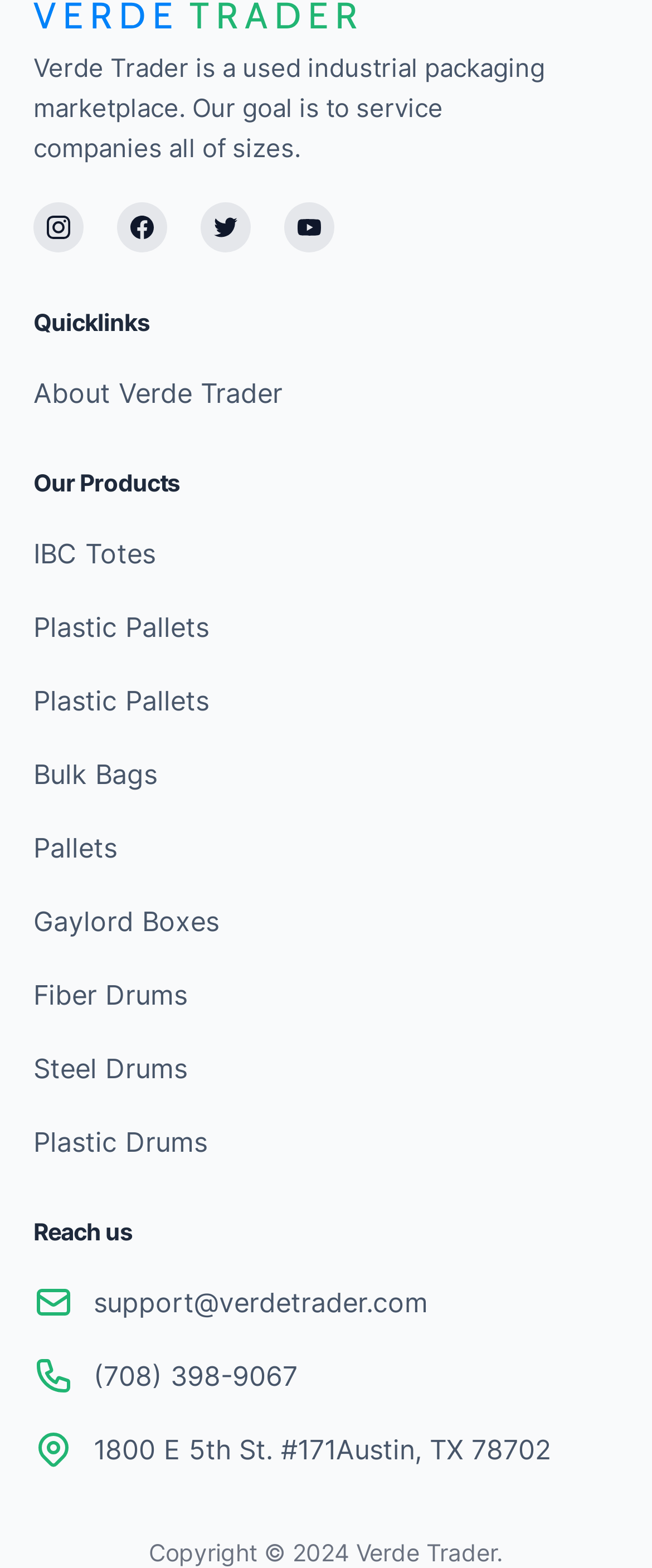Please analyze the image and provide a thorough answer to the question:
What is the name of the company?

The name of the company can be found in the top-left corner of the webpage, where it says 'Verde Trader' in a link element, and also in the description text below it, which states 'Verde Trader is a used industrial packaging marketplace.'